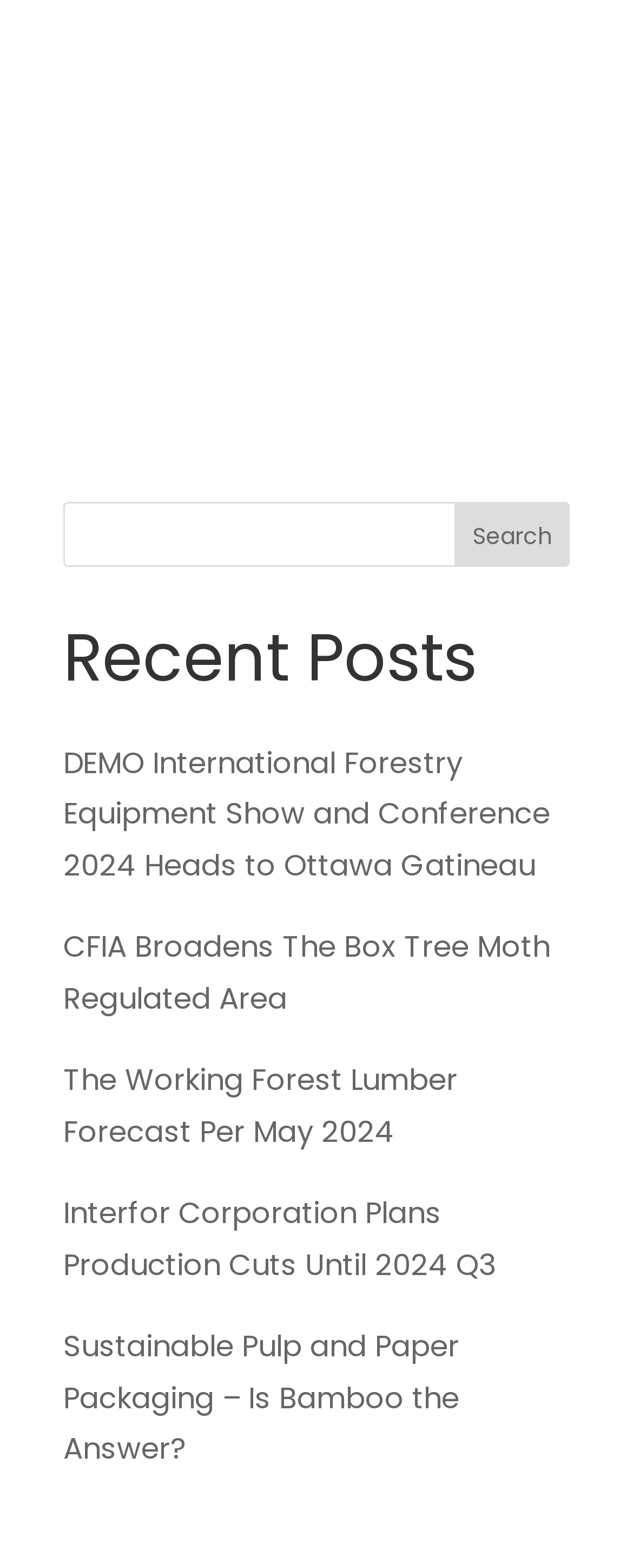Using details from the image, please answer the following question comprehensively:
What is the purpose of the search box?

The search box is located at the top of the webpage, and it has a button labeled 'Search'. This suggests that the search box is used to search for specific posts or content within the website.